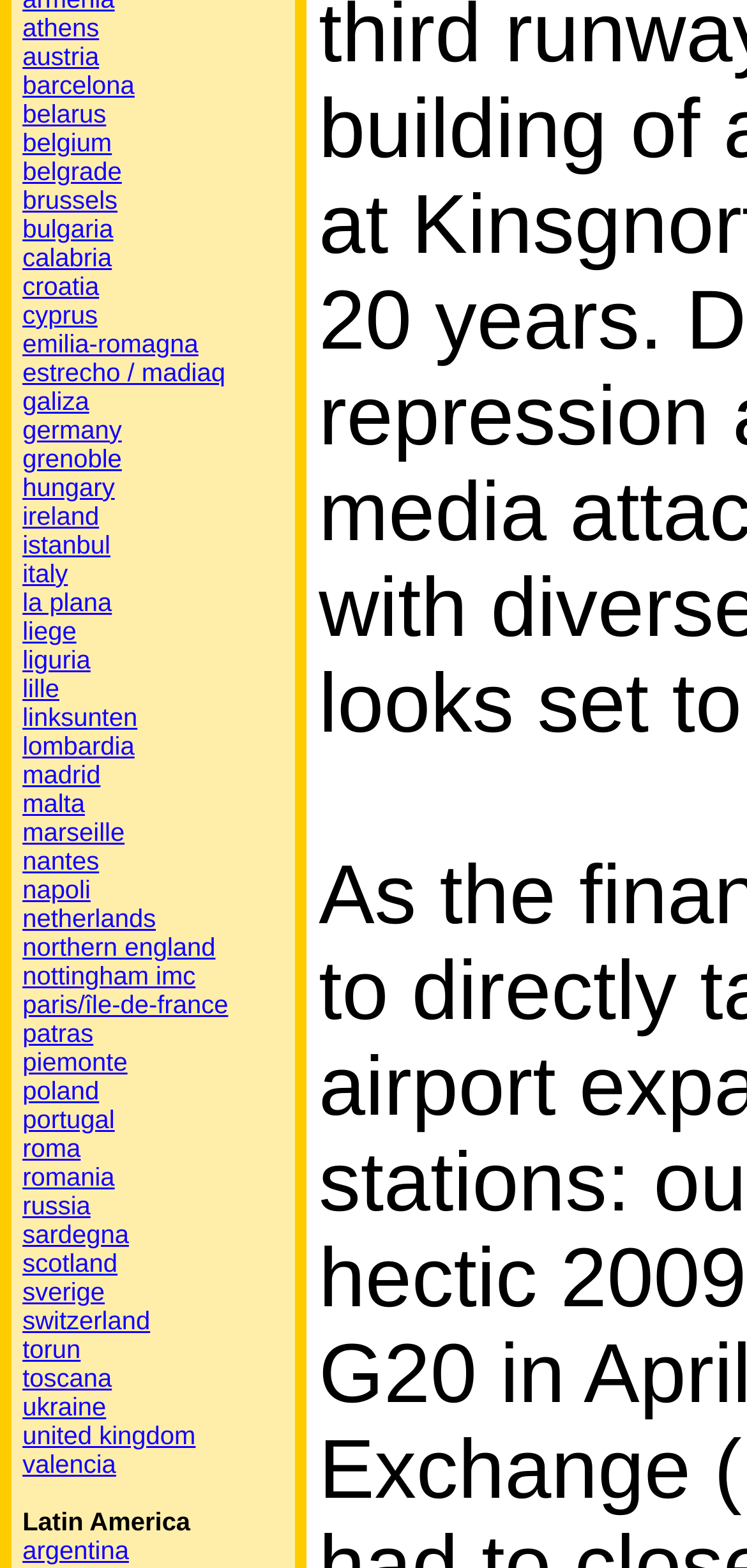Specify the bounding box coordinates of the area that needs to be clicked to achieve the following instruction: "click on athens".

[0.03, 0.008, 0.133, 0.027]